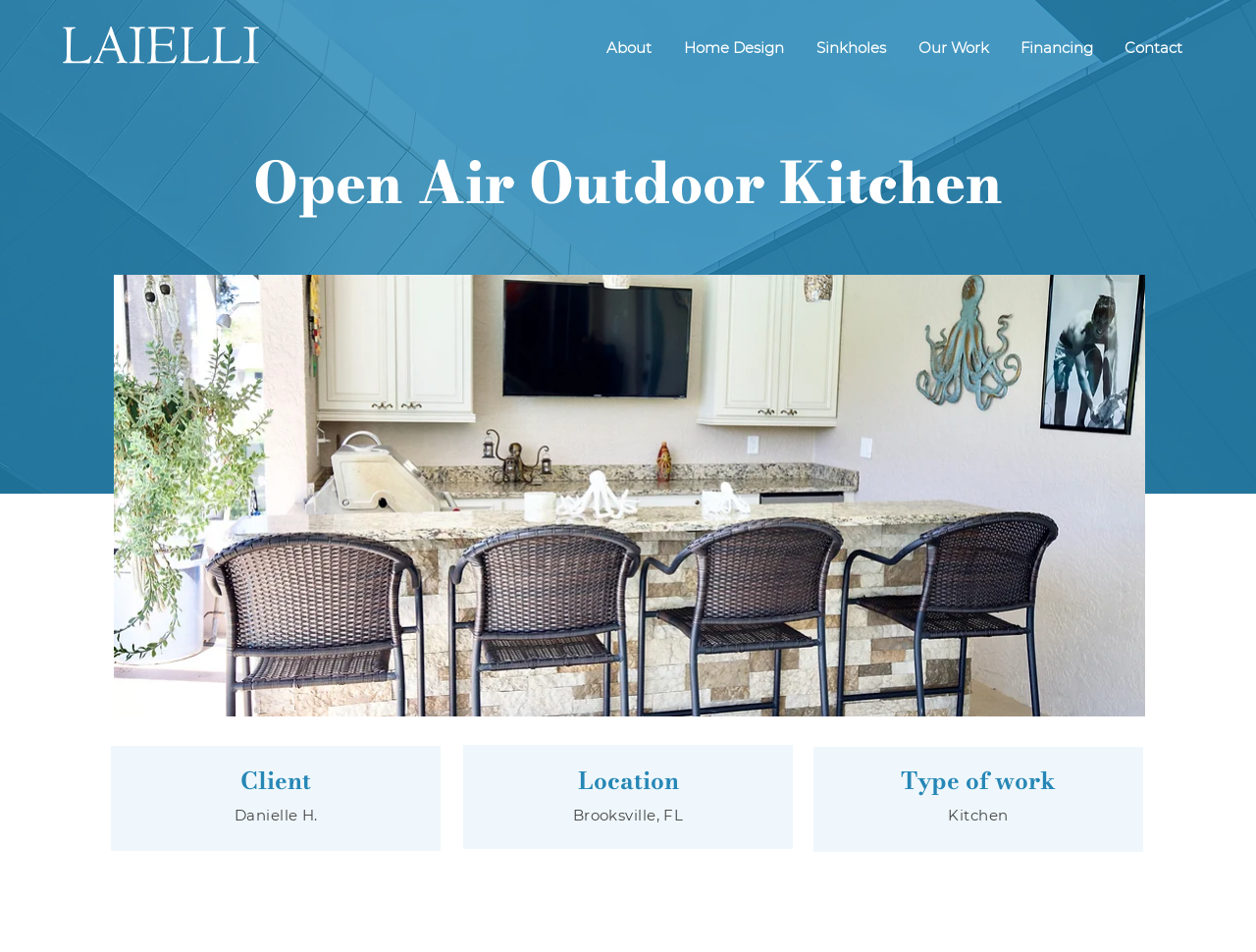What is the main feature of the outdoor kitchen?
Please respond to the question with as much detail as possible.

I inferred the answer by looking at the image description 'Open Air Outdoor Kitchen' and the meta description 'A stylish outdoor kitchen. Centered around a spacious bar and a built-in gas grill'.